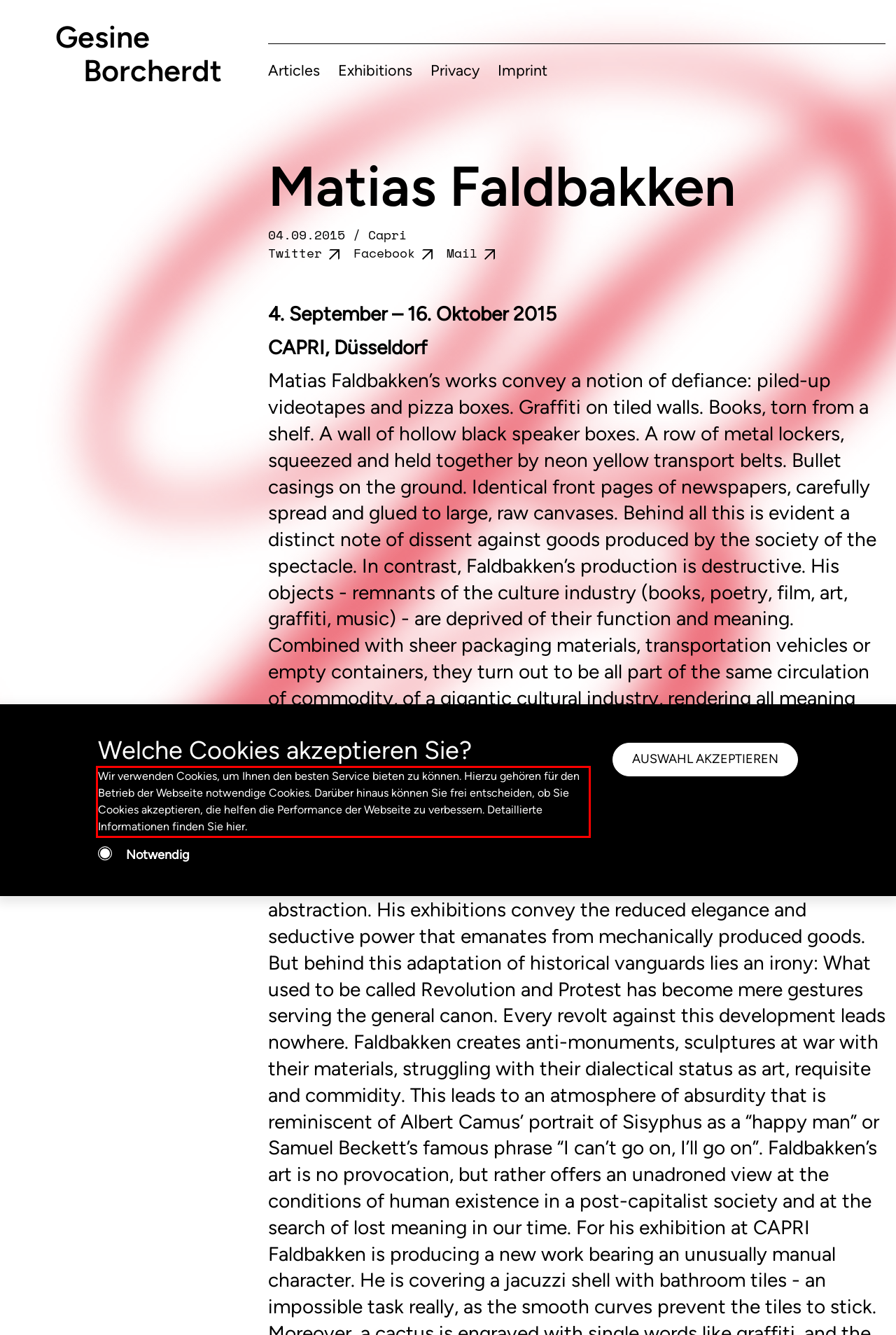Using the webpage screenshot, recognize and capture the text within the red bounding box.

Wir verwenden Cookies, um Ihnen den besten Service bieten zu können. Hierzu gehören für den Betrieb der Webseite notwendige Cookies. Darüber hinaus können Sie frei entscheiden, ob Sie Cookies akzeptieren, die helfen die Performance der Webseite zu verbessern. Detaillierte Informationen finden Sie hier.